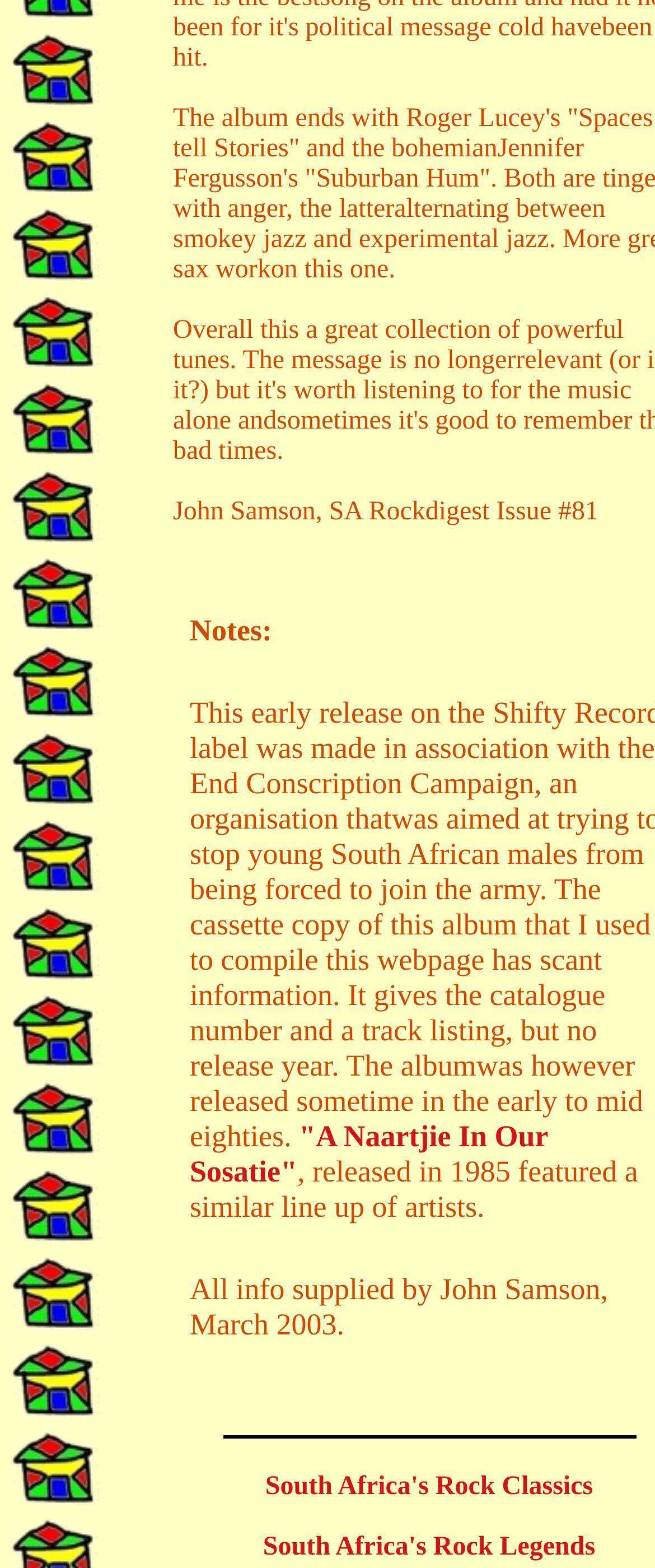Who is the author of the notes?
Examine the screenshot and reply with a single word or phrase.

John Samson